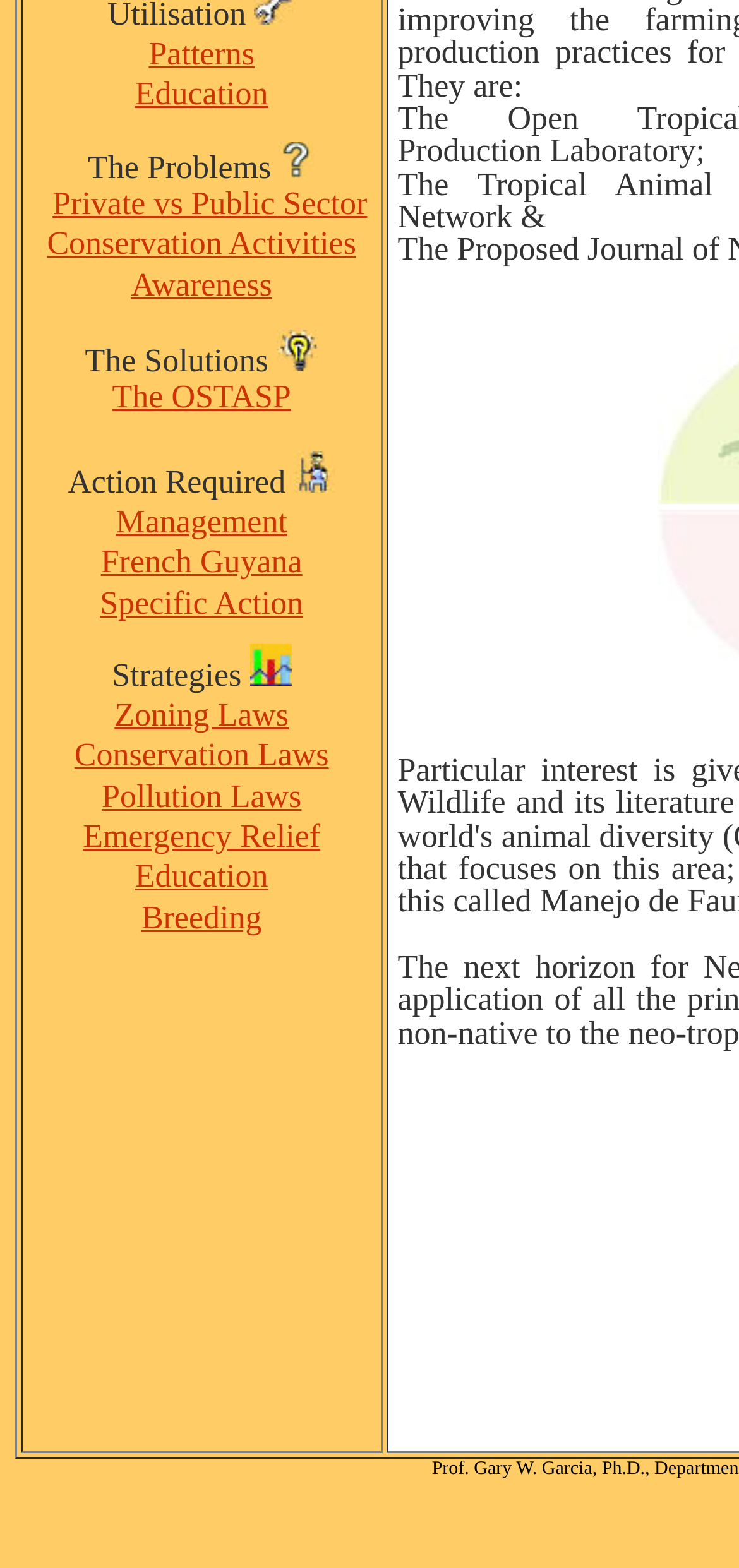Provide the bounding box coordinates of the UI element that matches the description: "Private vs Public Sector".

[0.071, 0.118, 0.497, 0.141]